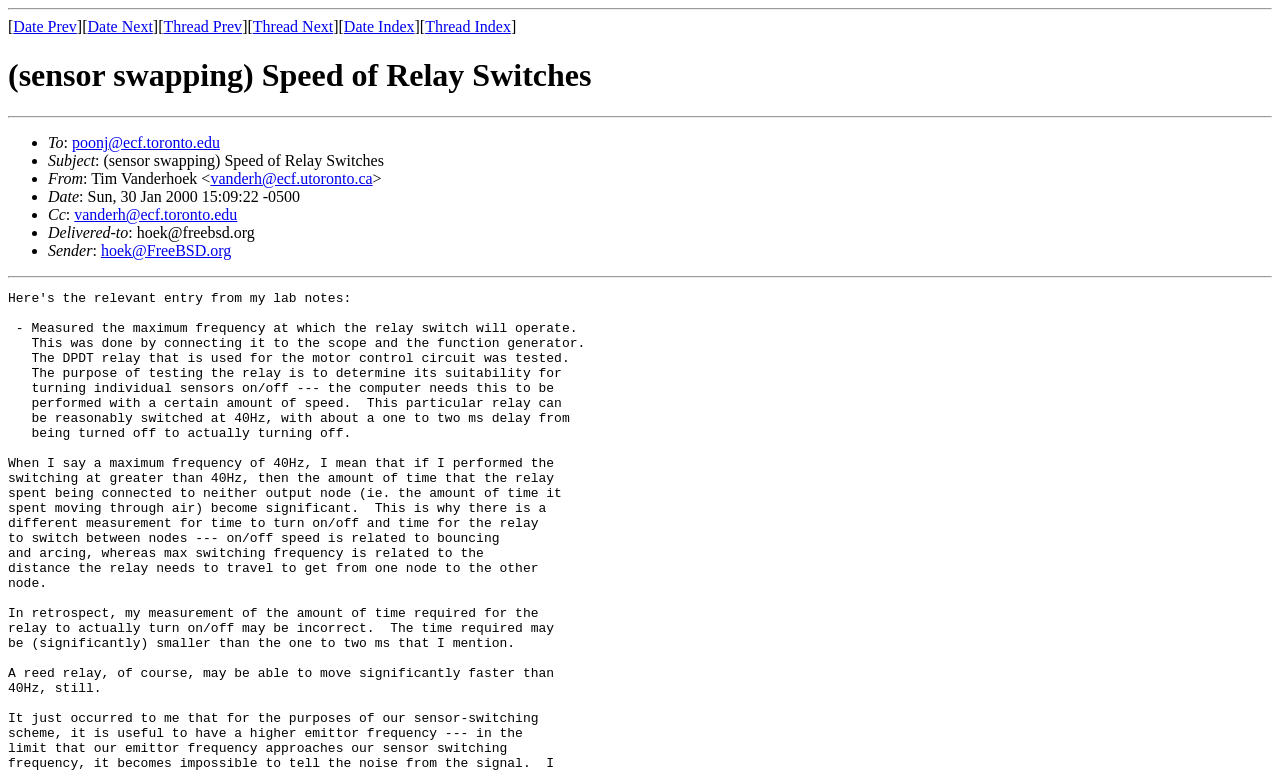How many links are there in the email header?
Please provide a detailed and thorough answer to the question.

I counted the number of links in the email header by looking at the list of links, which includes 'Date Prev', 'Date Next', 'Thread Prev', 'Thread Next', 'Date Index', 'Thread Index', and the sender's email address. There are 7 links in total.